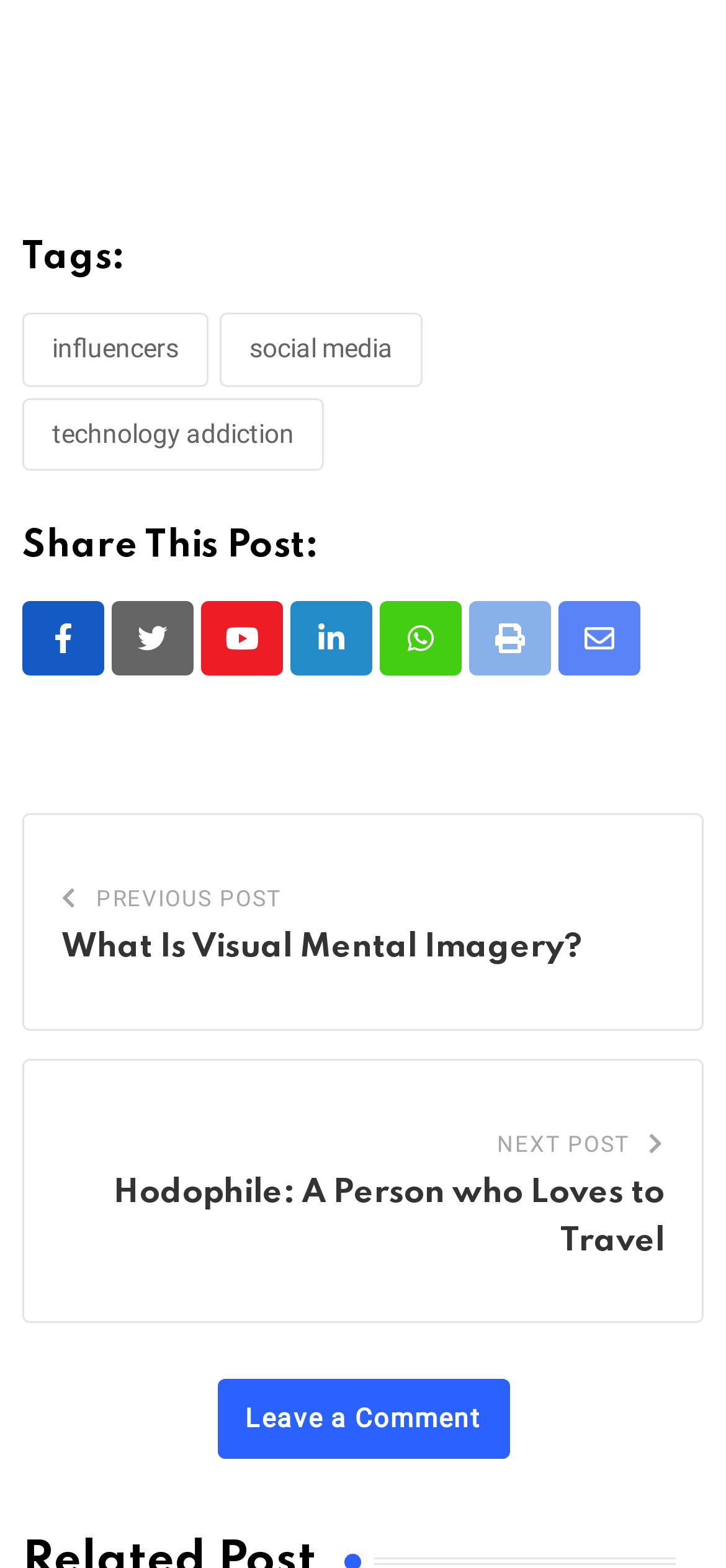Find the bounding box coordinates of the element to click in order to complete this instruction: "Read the previous post". The bounding box coordinates must be four float numbers between 0 and 1, denoted as [left, top, right, bottom].

[0.133, 0.557, 0.388, 0.59]